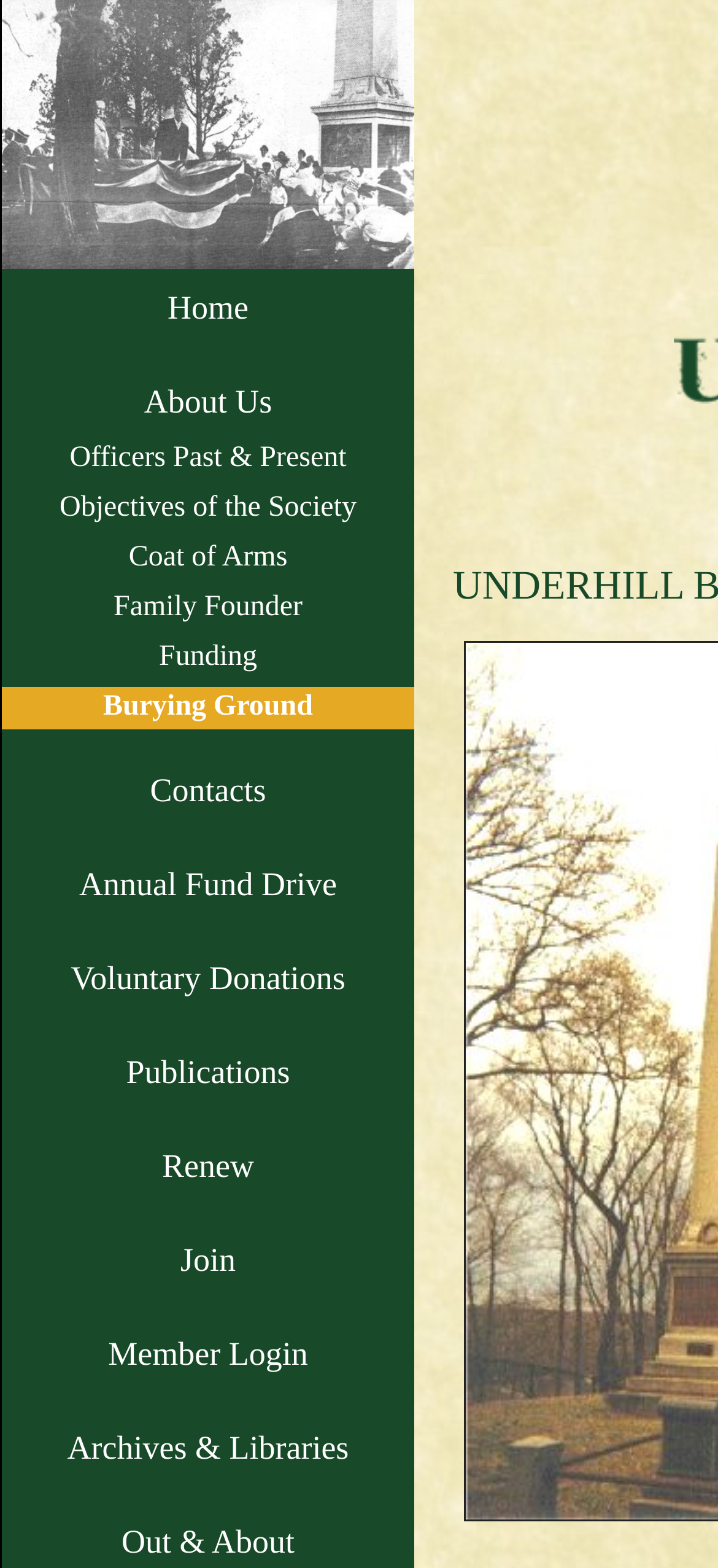What is the name of the society?
Respond with a short answer, either a single word or a phrase, based on the image.

The Underhill Society of America